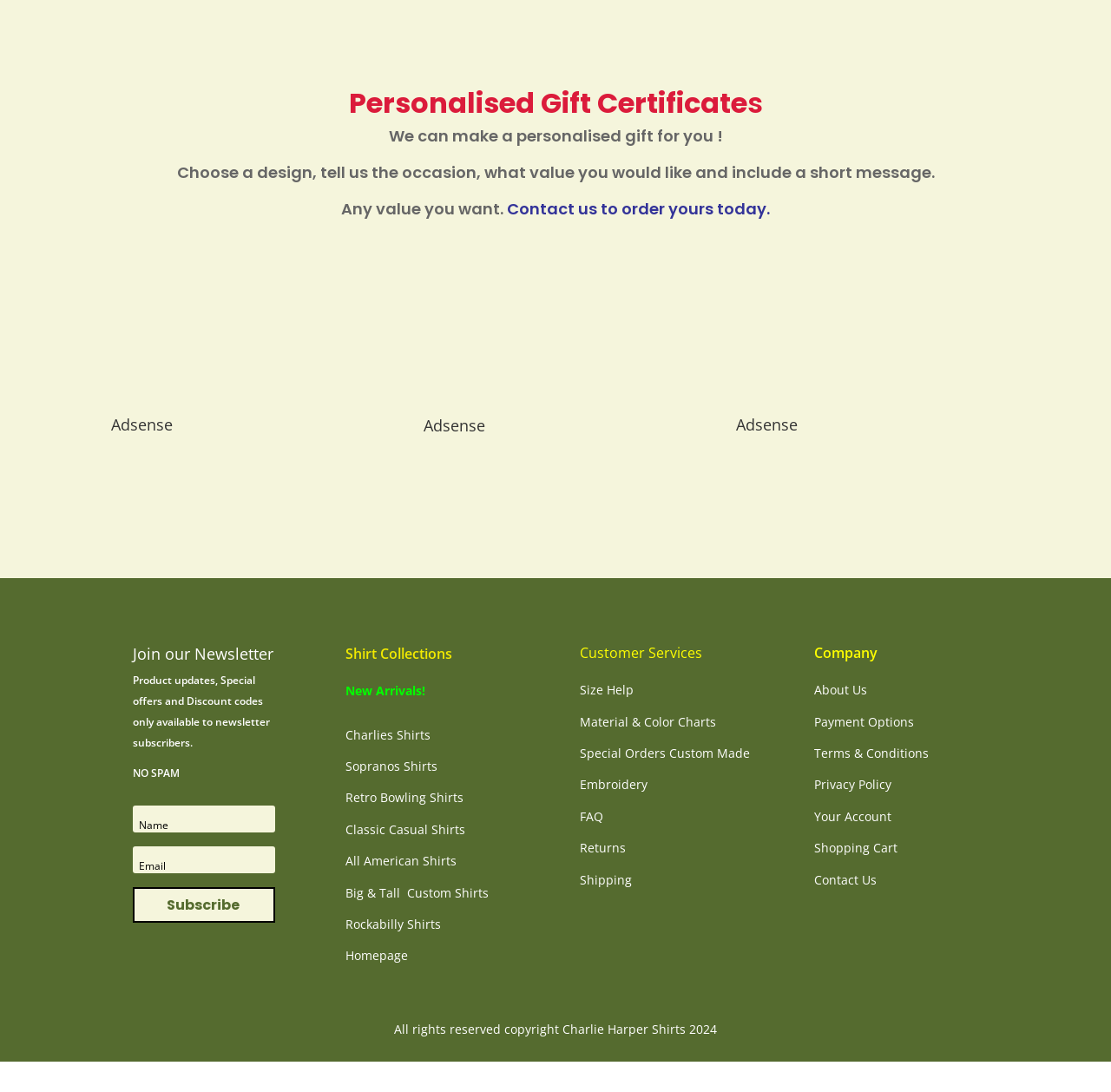Please determine the bounding box coordinates of the clickable area required to carry out the following instruction: "Subscribe to the newsletter". The coordinates must be four float numbers between 0 and 1, represented as [left, top, right, bottom].

[0.12, 0.812, 0.247, 0.845]